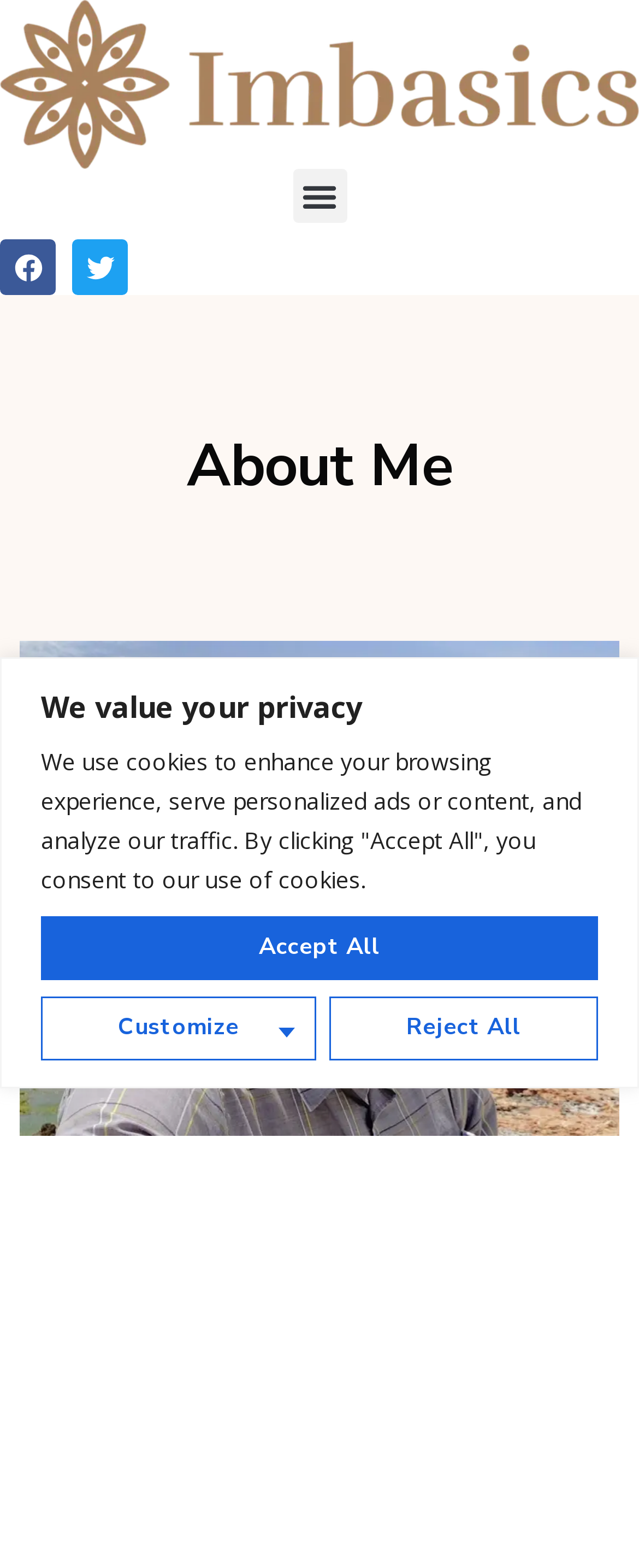What is the name of the person in the image?
Answer the question in a detailed and comprehensive manner.

I found the image with the bounding box coordinates [0.031, 0.408, 0.969, 0.724] and the OCR text 'Frank Claassen', which suggests that the image is of a person named Frank Claassen.